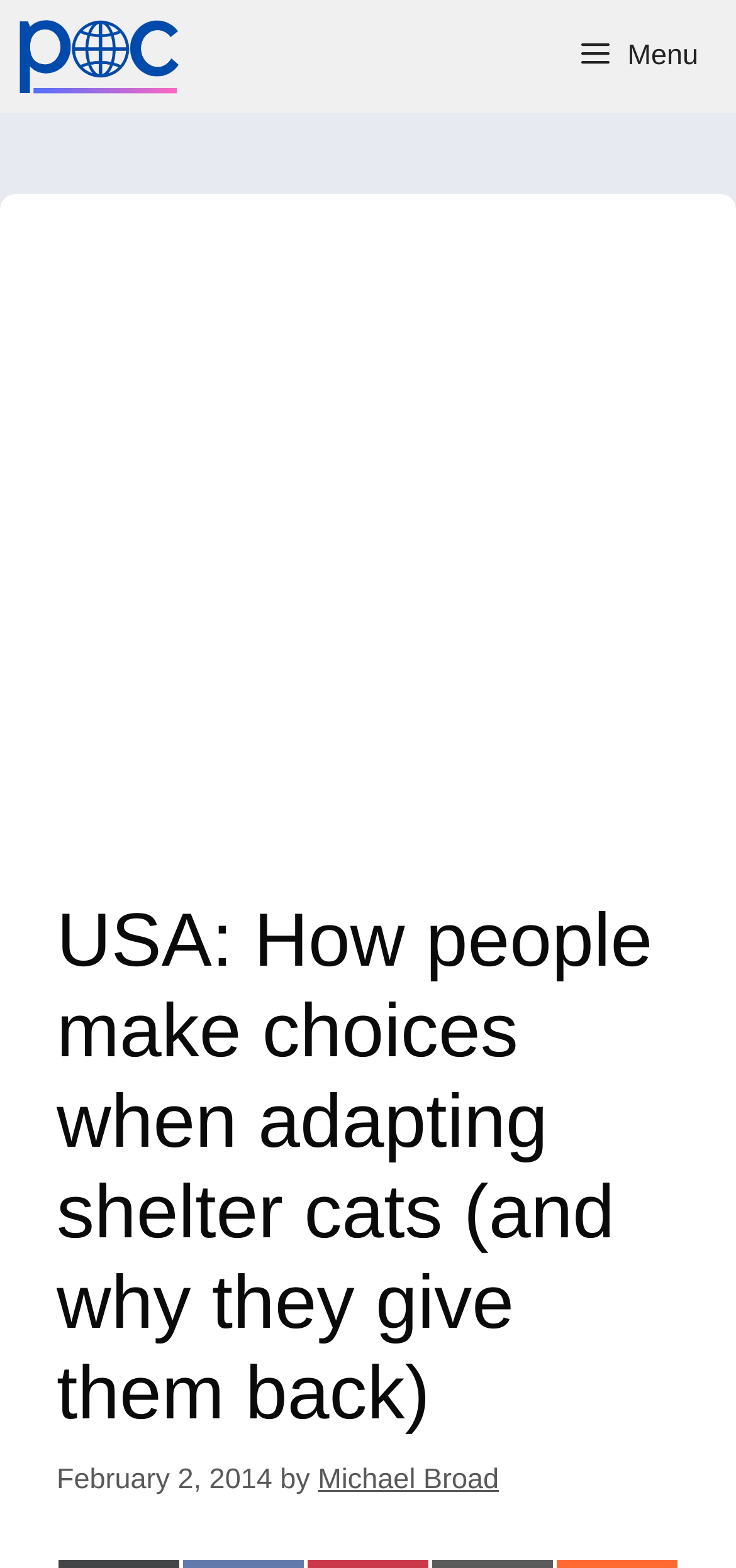Please determine and provide the text content of the webpage's heading.

USA: How people make choices when adapting shelter cats (and why they give them back)